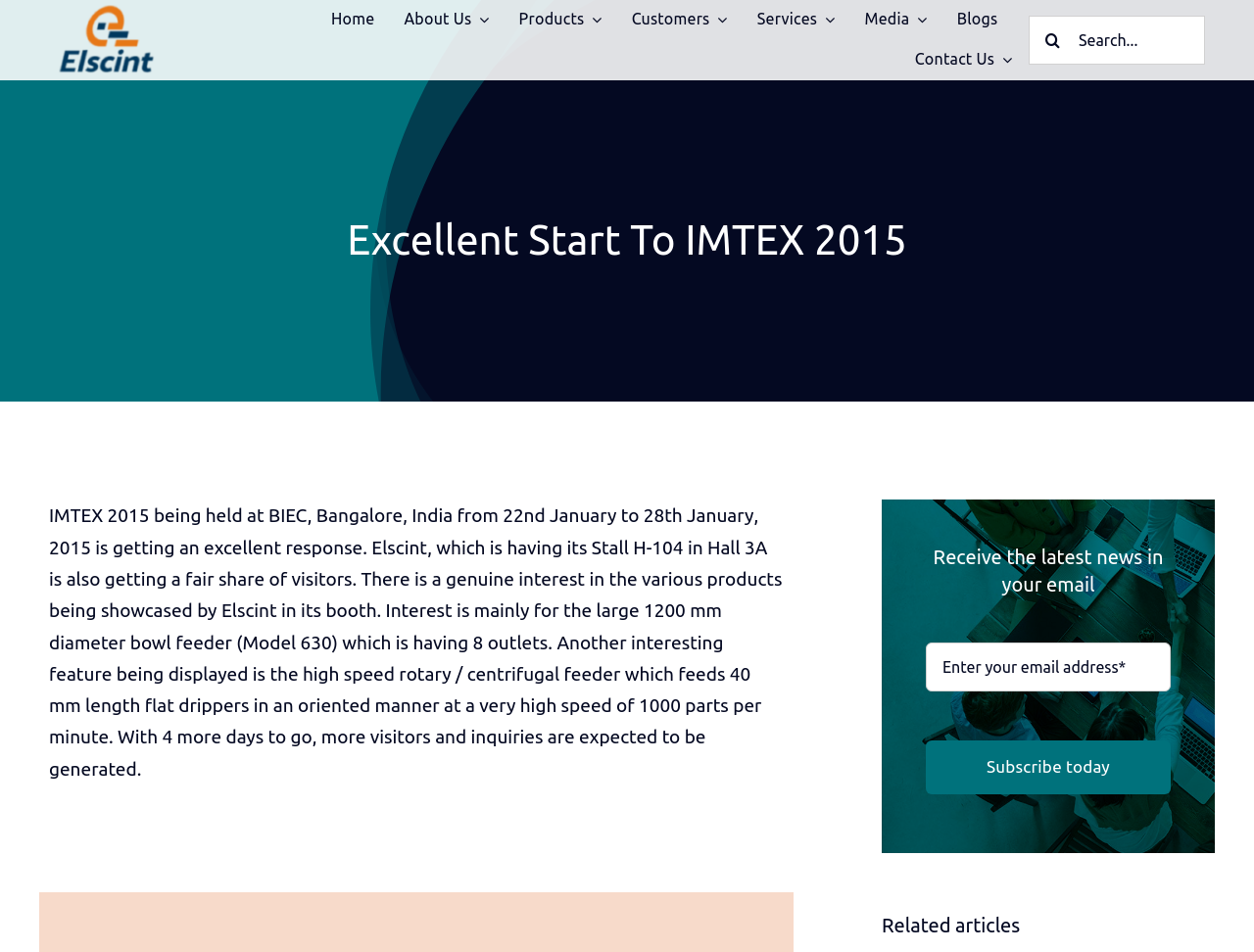Please give the bounding box coordinates of the area that should be clicked to fulfill the following instruction: "Visit the About Us page". The coordinates should be in the format of four float numbers from 0 to 1, i.e., [left, top, right, bottom].

[0.322, 0.0, 0.39, 0.042]